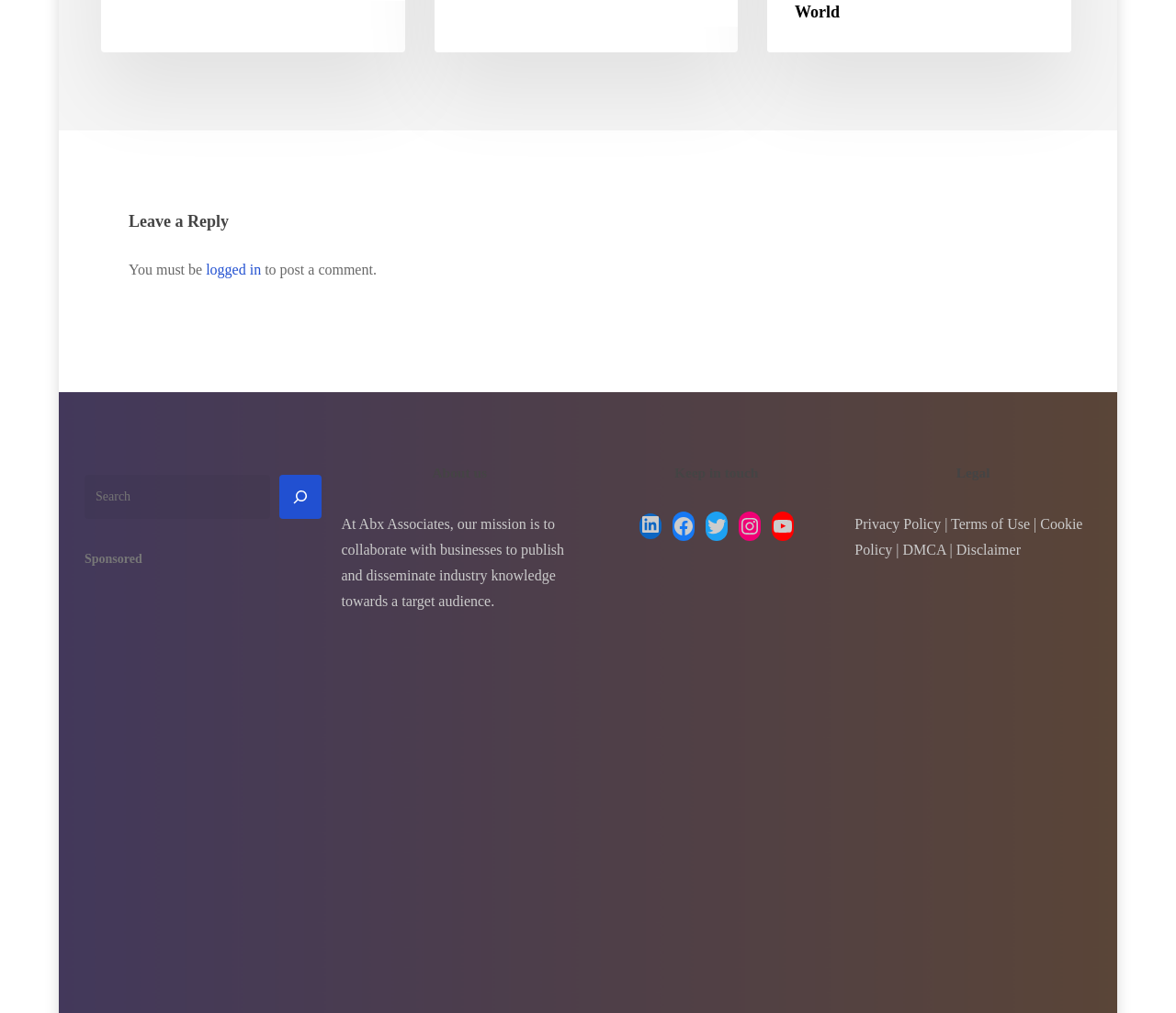Please specify the bounding box coordinates for the clickable region that will help you carry out the instruction: "Leave a reply".

[0.109, 0.206, 0.891, 0.231]